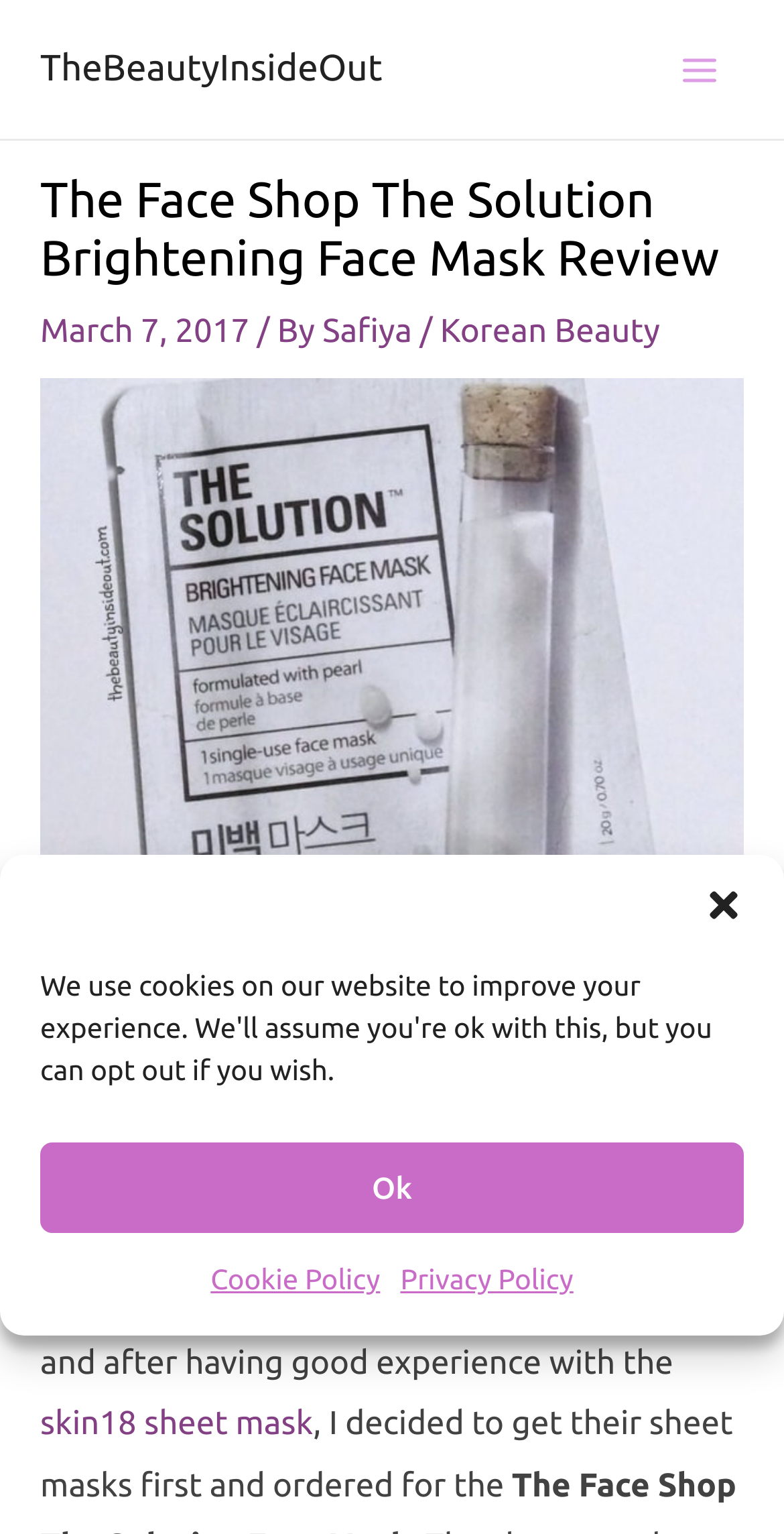Locate the bounding box coordinates of the element I should click to achieve the following instruction: "read Safiya's review".

[0.411, 0.204, 0.535, 0.228]